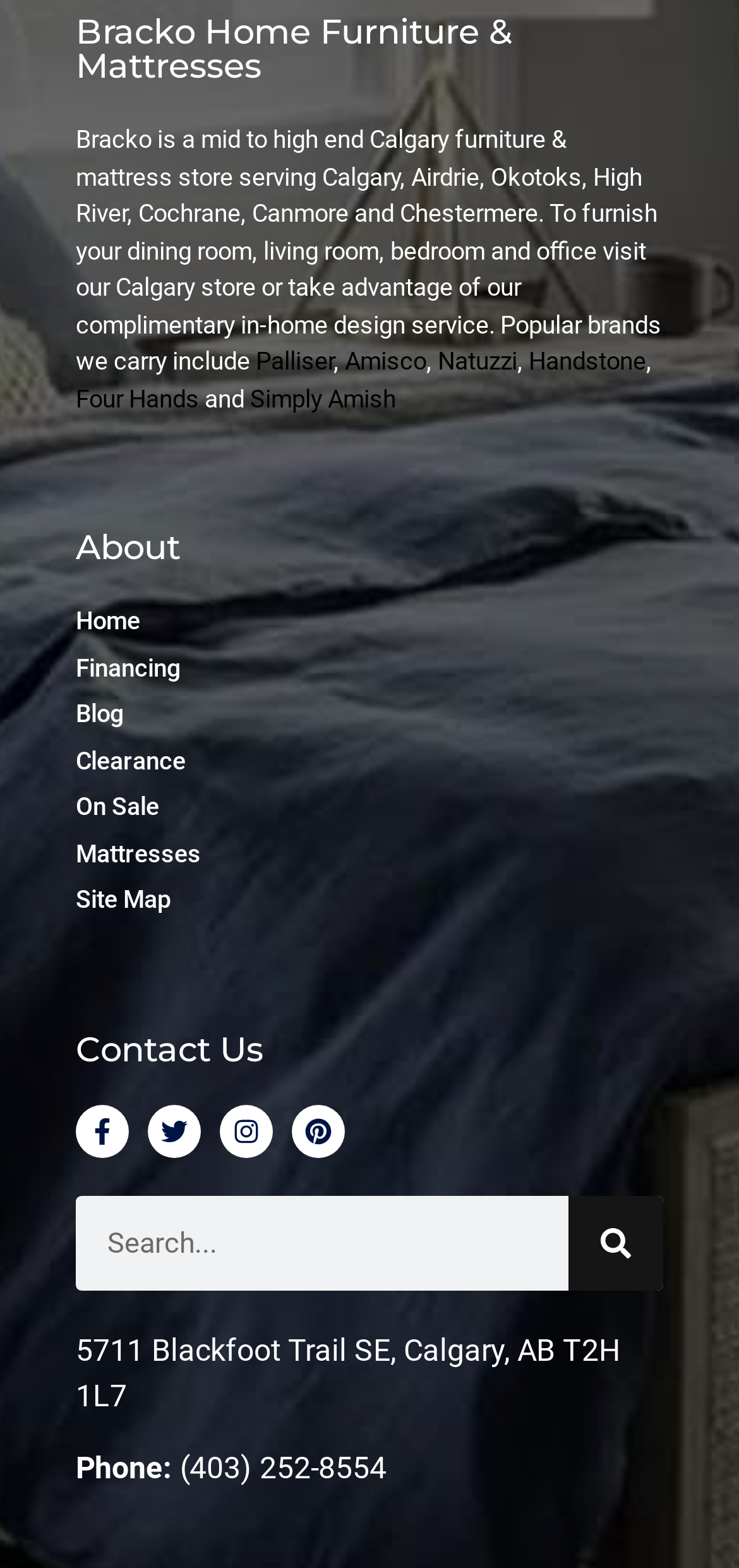Determine the bounding box coordinates of the element's region needed to click to follow the instruction: "Search for products". Provide these coordinates as four float numbers between 0 and 1, formatted as [left, top, right, bottom].

[0.103, 0.762, 0.897, 0.823]